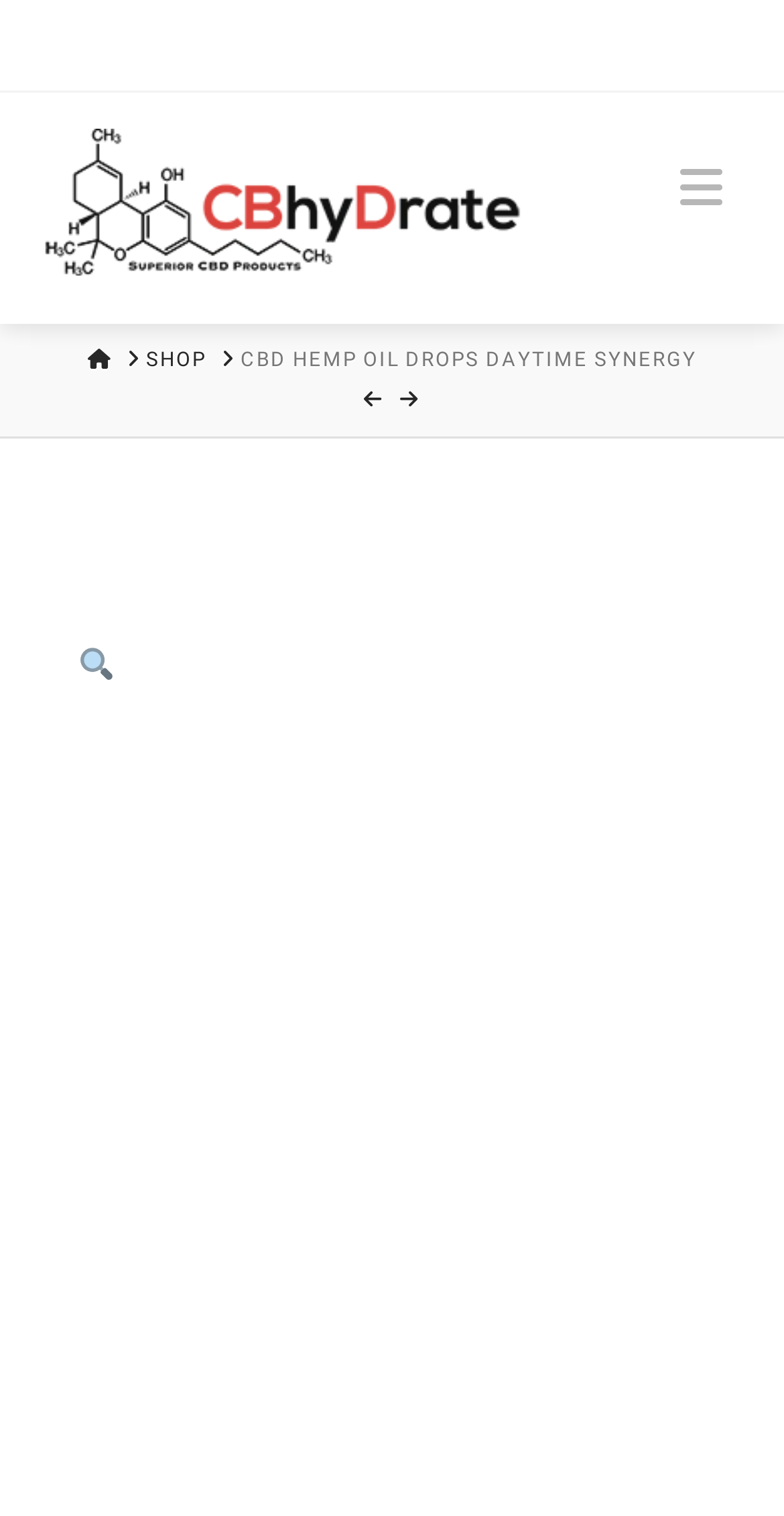What is the icon next to the search link?
From the image, provide a succinct answer in one word or a short phrase.

magnifying glass